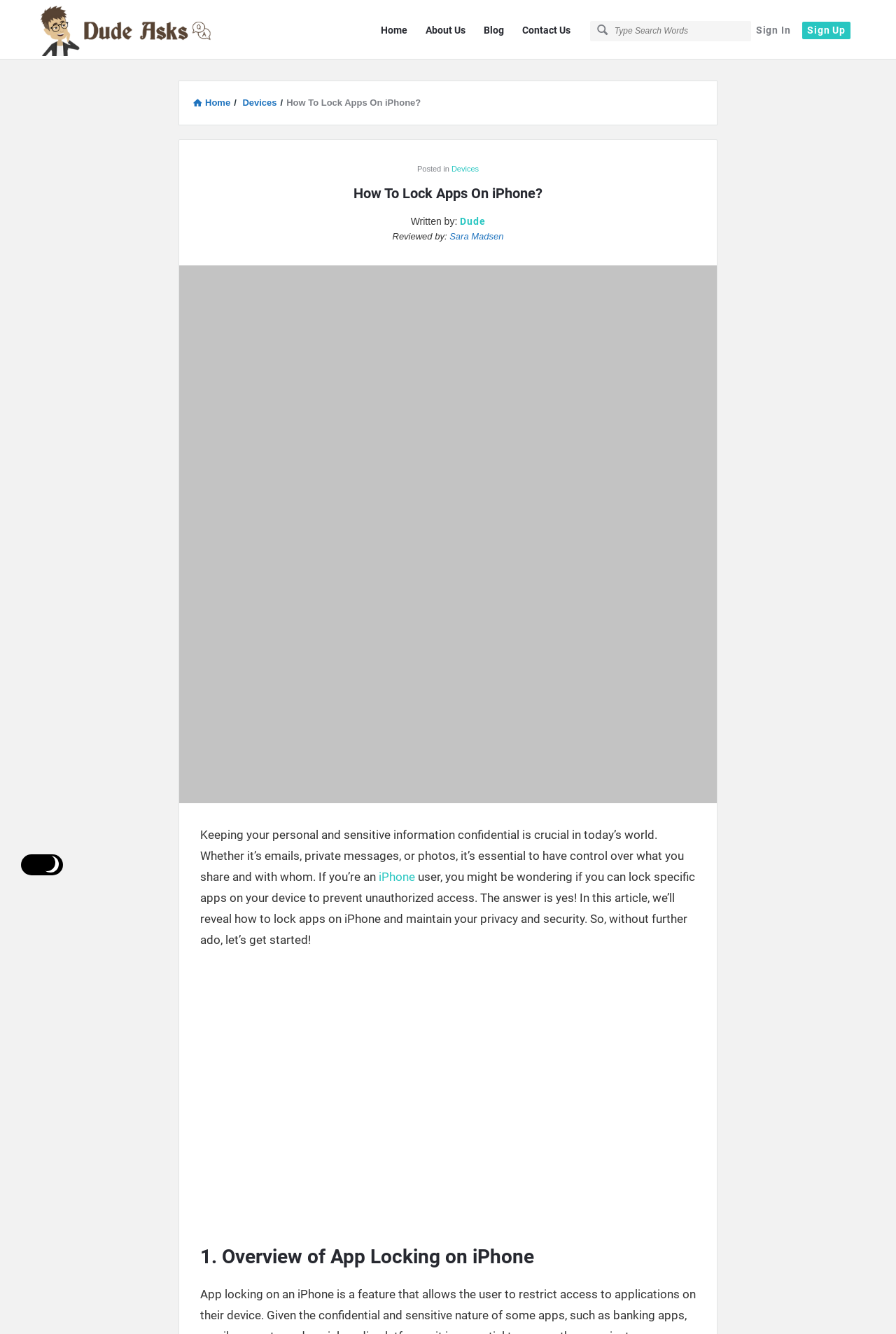Please identify the coordinates of the bounding box for the clickable region that will accomplish this instruction: "Check the checkbox".

[0.023, 0.64, 0.07, 0.656]